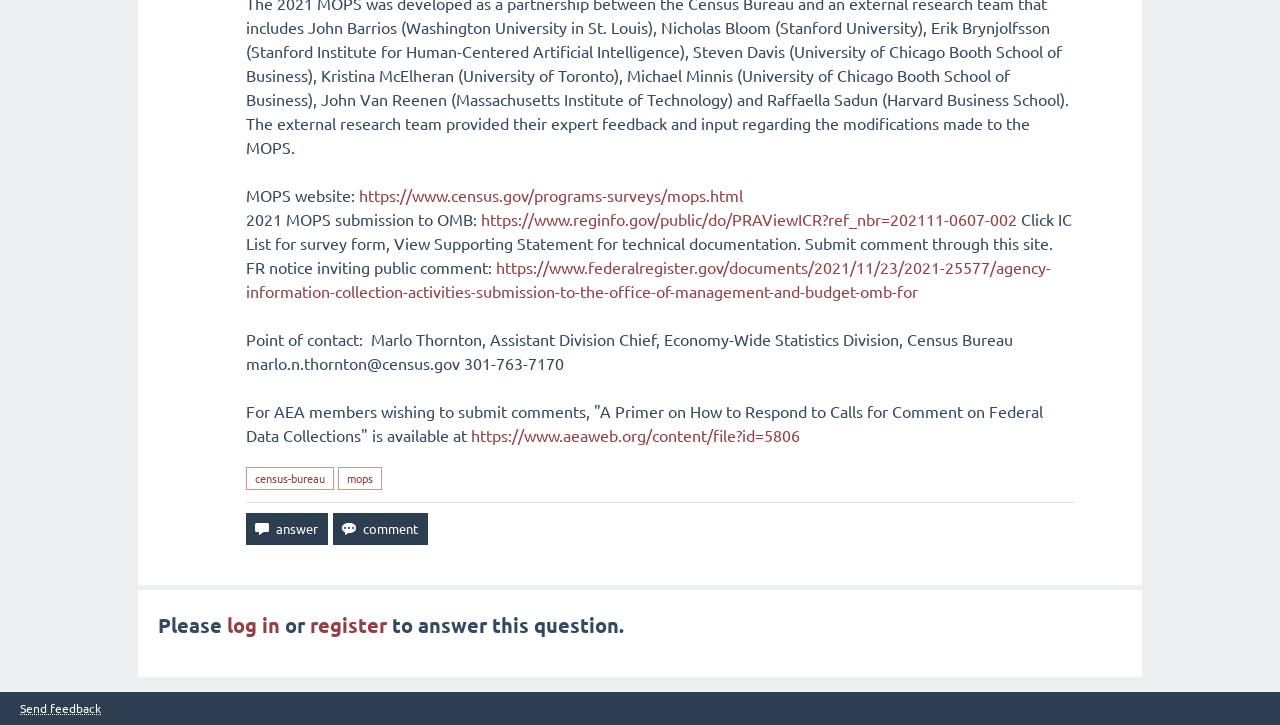Provide the bounding box coordinates for the UI element that is described as: "name="q_doanswer" title="Answer this question" value="answer"".

[0.192, 0.708, 0.256, 0.752]